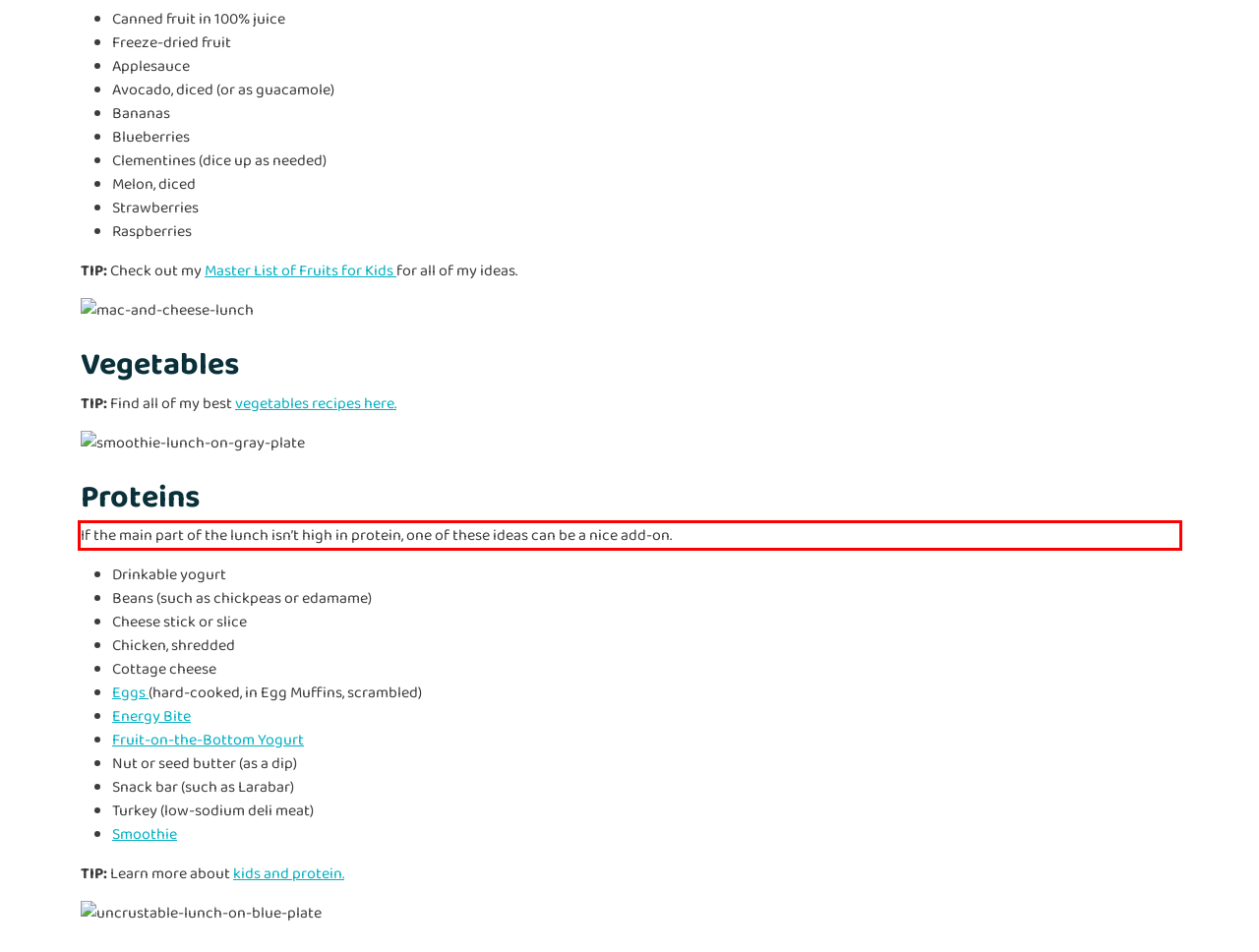With the provided screenshot of a webpage, locate the red bounding box and perform OCR to extract the text content inside it.

If the main part of the lunch isn’t high in protein, one of these ideas can be a nice add-on.